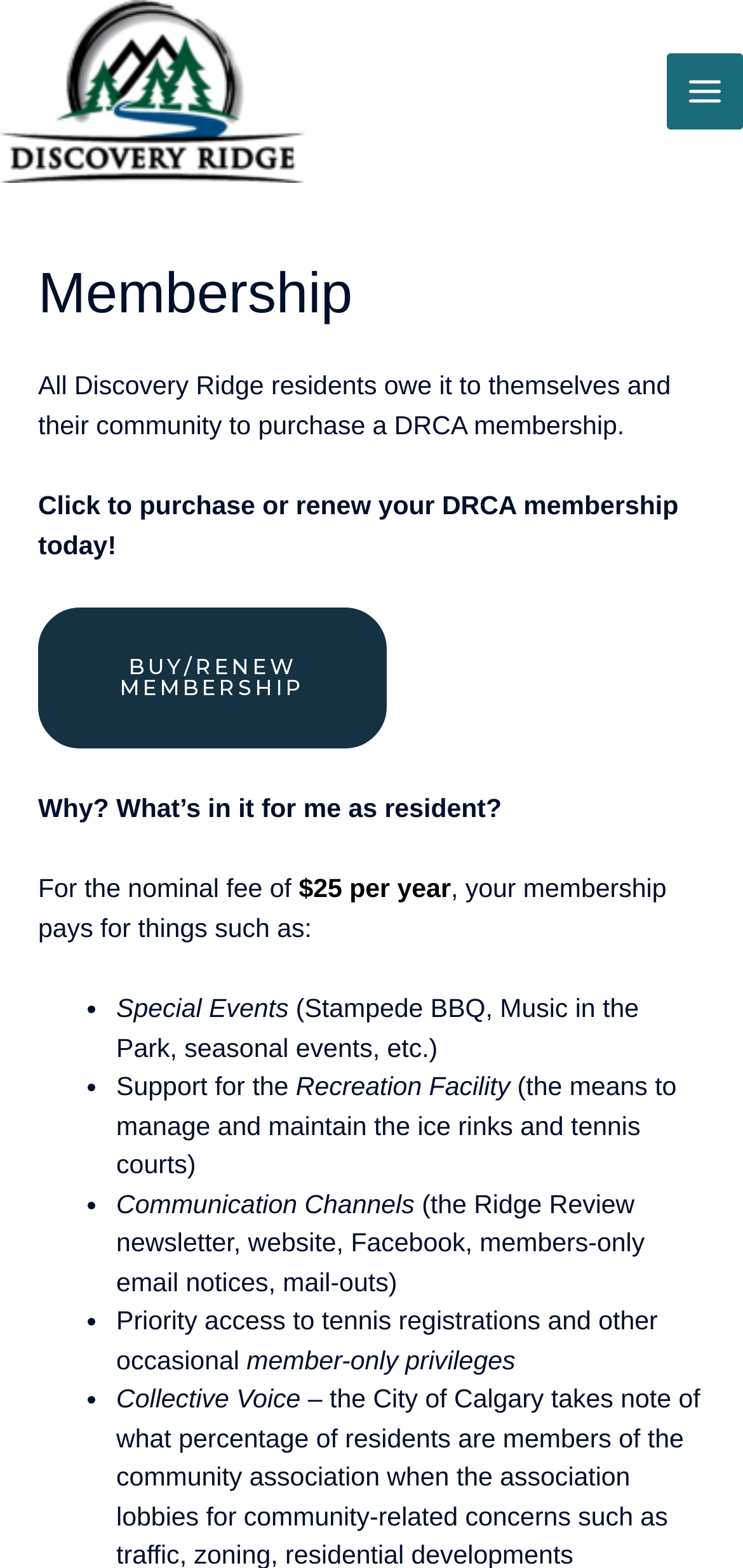Using the webpage screenshot, find the UI element described by Main Menu. Provide the bounding box coordinates in the format (top-left x, top-left y, bottom-right x, bottom-right y), ensuring all values are floating point numbers between 0 and 1.

[0.896, 0.034, 1.0, 0.083]